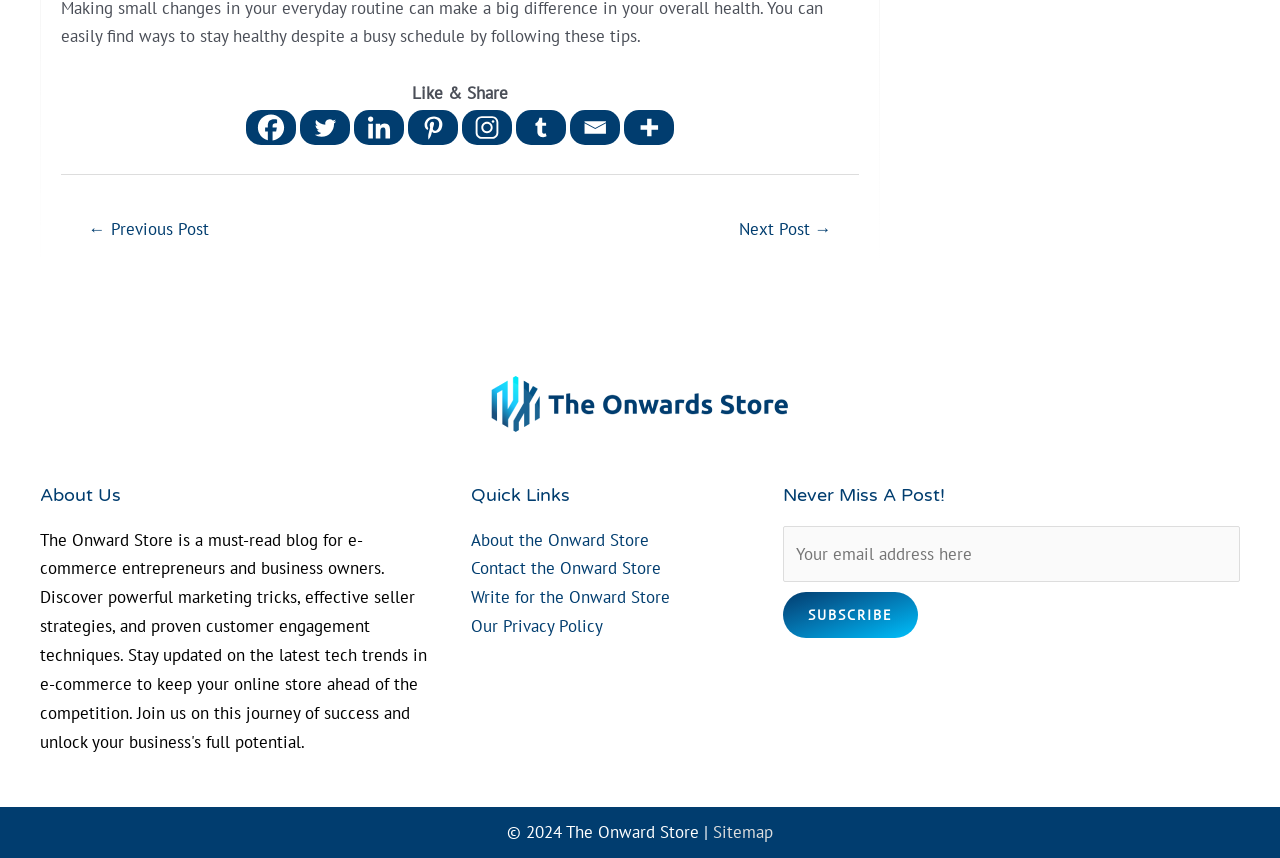Specify the bounding box coordinates of the element's region that should be clicked to achieve the following instruction: "Read about the Onward Store". The bounding box coordinates consist of four float numbers between 0 and 1, in the format [left, top, right, bottom].

[0.368, 0.616, 0.507, 0.642]